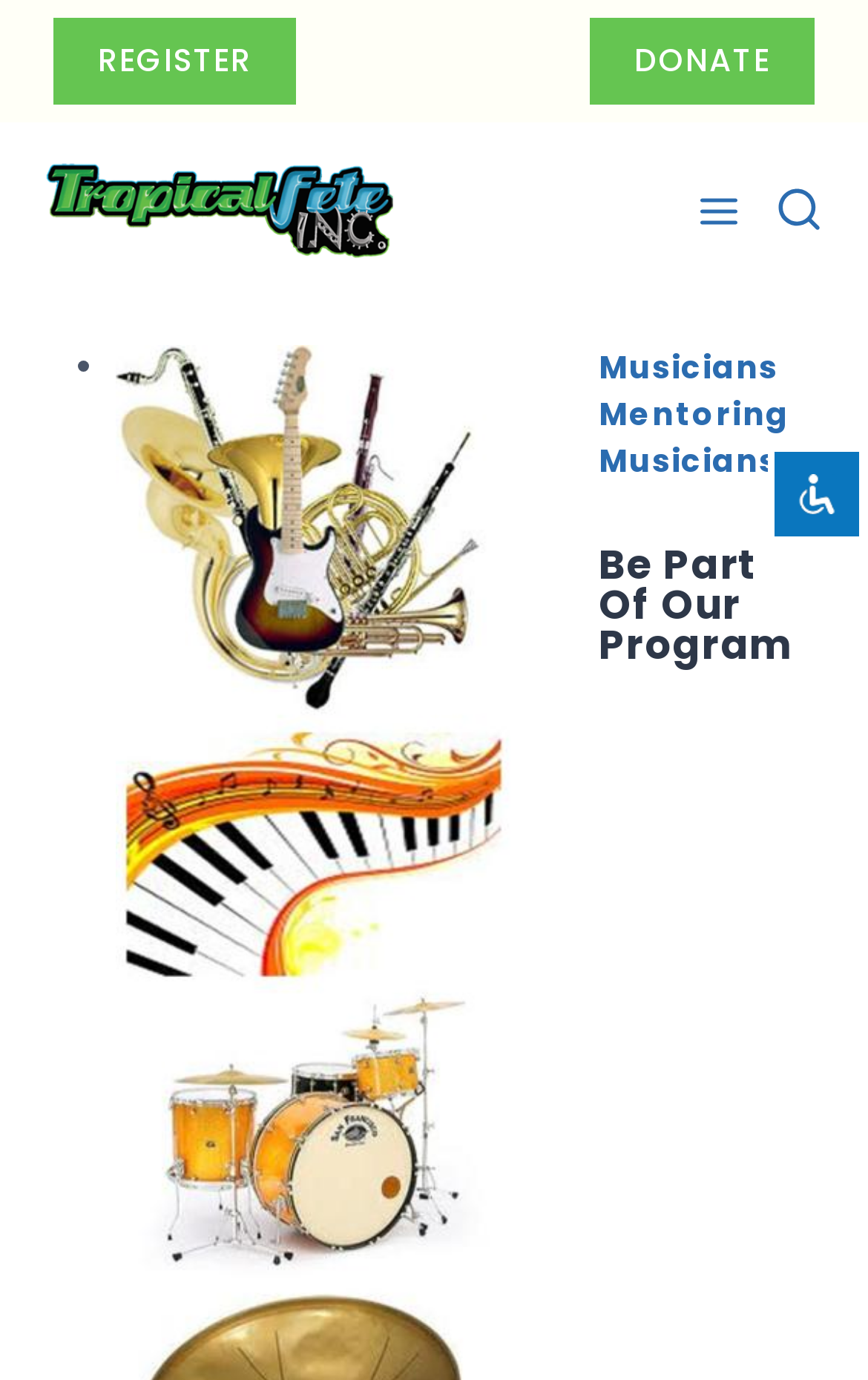Using the information in the image, give a detailed answer to the following question: How many main navigation links are there?

I counted the number of main navigation links by looking at the links 'REGISTER' and 'DONATE' which are located at the top of the page.